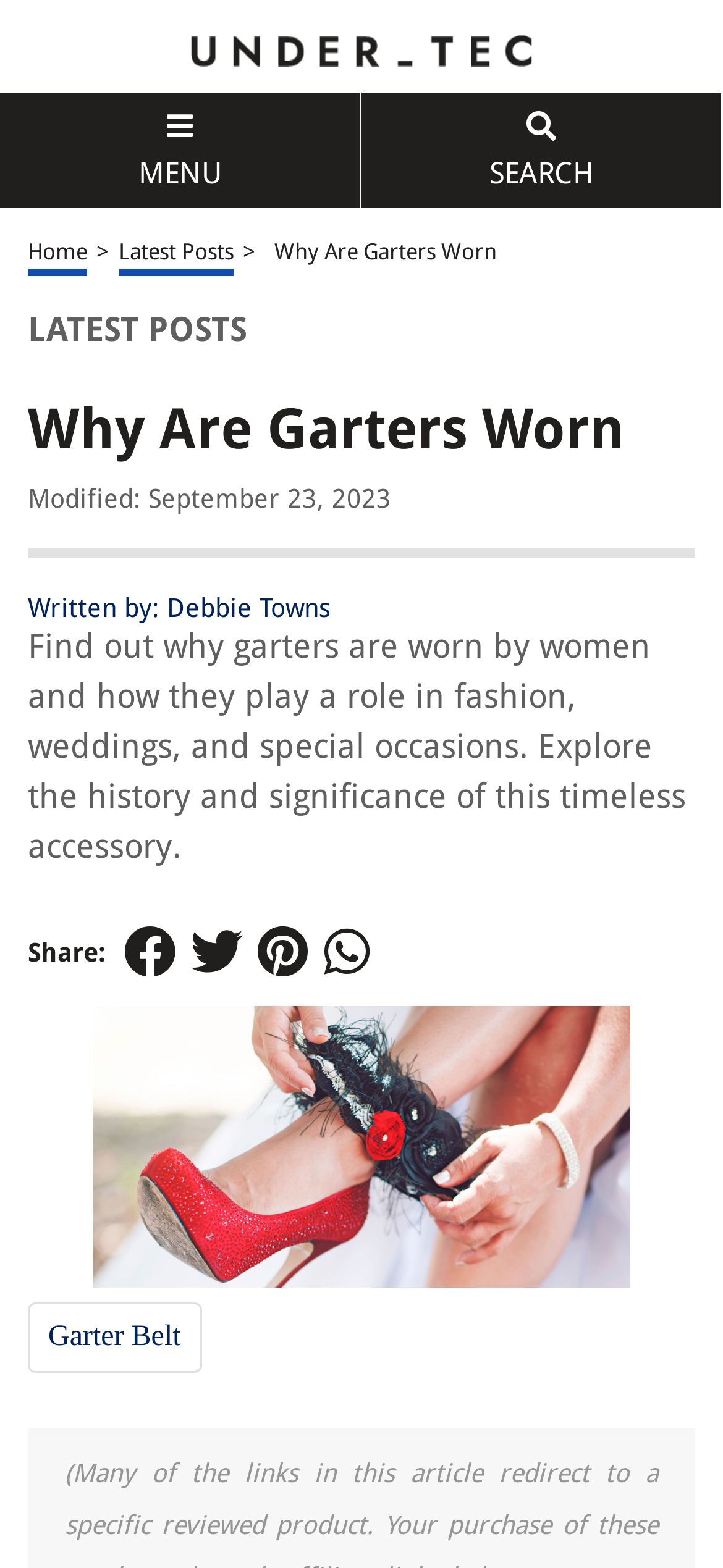Identify the bounding box coordinates necessary to click and complete the given instruction: "Open the MENU".

[0.0, 0.059, 0.497, 0.132]